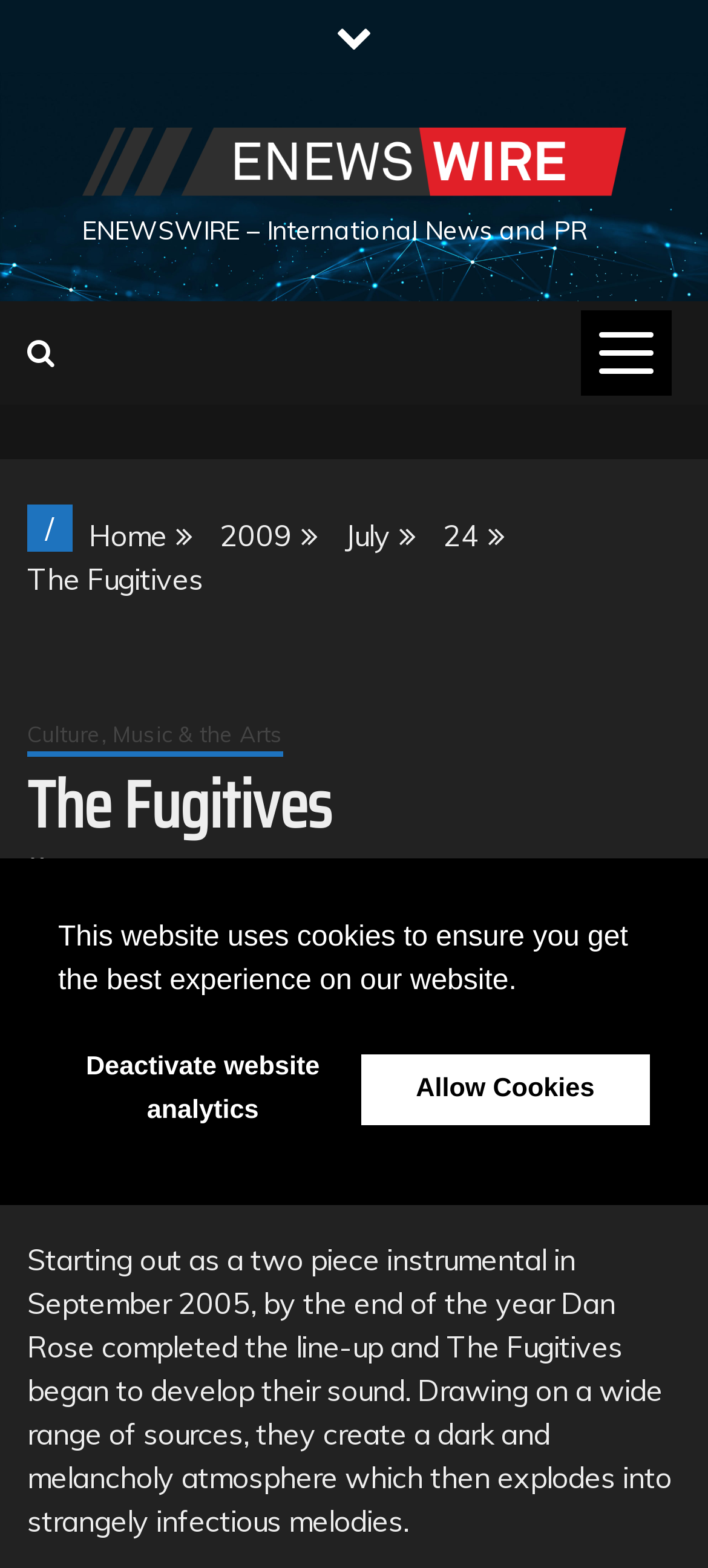Create a full and detailed caption for the entire webpage.

The webpage appears to be an event page for a photographic exhibition and live shows by the post-punk alternative rock band "The Fugitives" from Sheffield. At the top of the page, there is a cookie consent dialog with three buttons: "learn more about cookies", "deny cookies", and "allow cookies". Below this dialog, there is a navigation menu with a hamburger button on the right side.

On the top-left corner, there is an "eNewsWire" logo, accompanied by a text "ENEWSWIRE – International News and PR". Below this, there is a breadcrumbs navigation menu with links to "Home", "2009", "July", "24", and "The Fugitives".

The main content of the page is divided into sections. The first section has a heading "The Fugitives" and a subheading "July 24, 2009" with a timestamp. Below this, there is a text "2 min read" and a link to the author "Haukur Jarl". The main text describes the band's history, starting as a two-piece instrumental in 2005 and developing their sound over time.

The page also features a prominent section with the title "Red Gate Gallery presents The Fugitives", which introduces the photographic exhibition and live shows by the band. There are no images on the page, but the text provides a detailed description of the event. Overall, the page has a clean and organized layout, with clear headings and concise text.